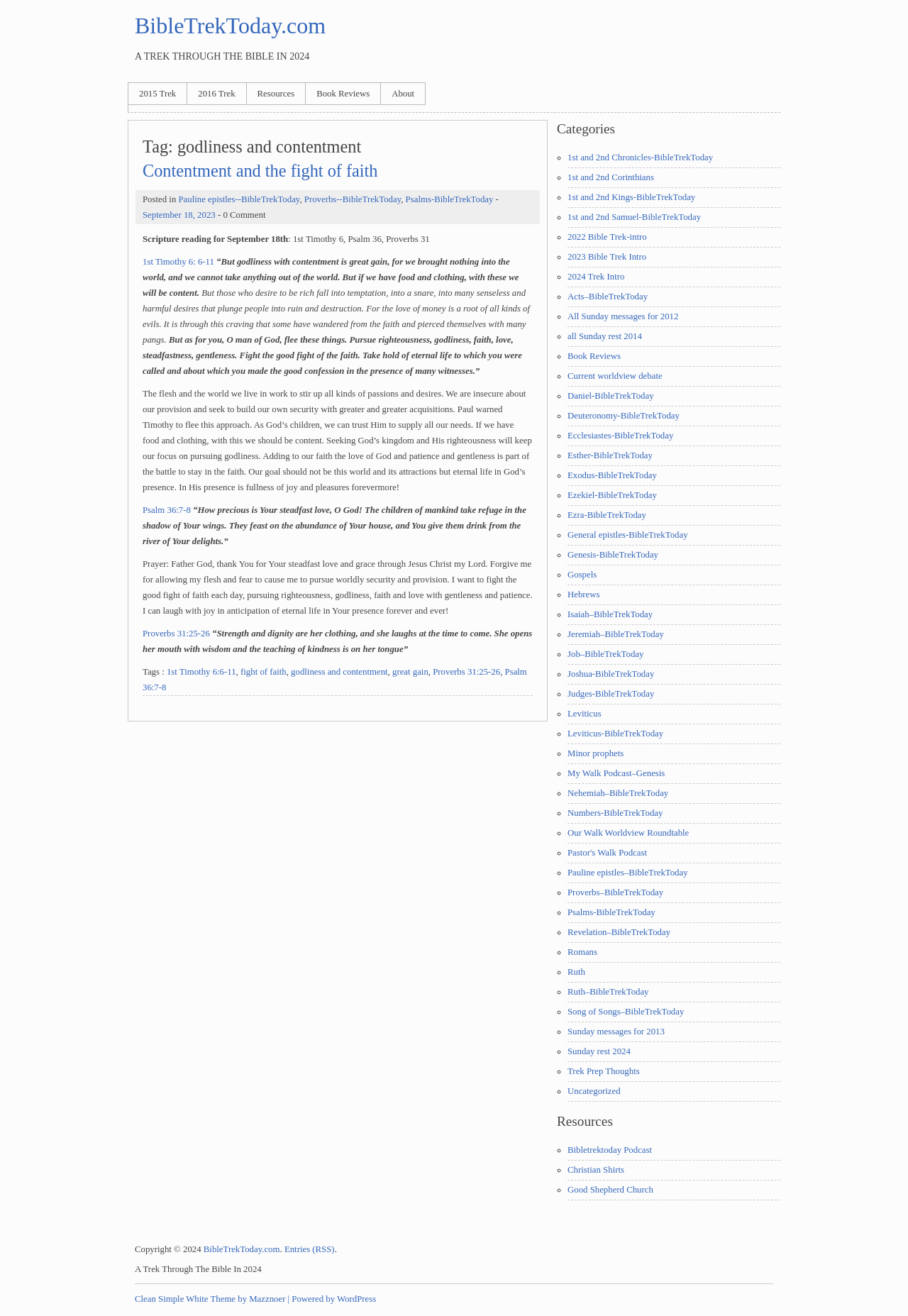How many tags are there in the article?
Look at the webpage screenshot and answer the question with a detailed explanation.

The tags of the article are listed at the bottom of the webpage, starting with the text 'Tags :' at coordinates [0.157, 0.507, 0.184, 0.514]. There are 5 tags in total, which are '1st Timothy 6:6-11', 'fight of faith', 'godliness and contentment', 'great gain', and 'Proverbs 31:25-26'.